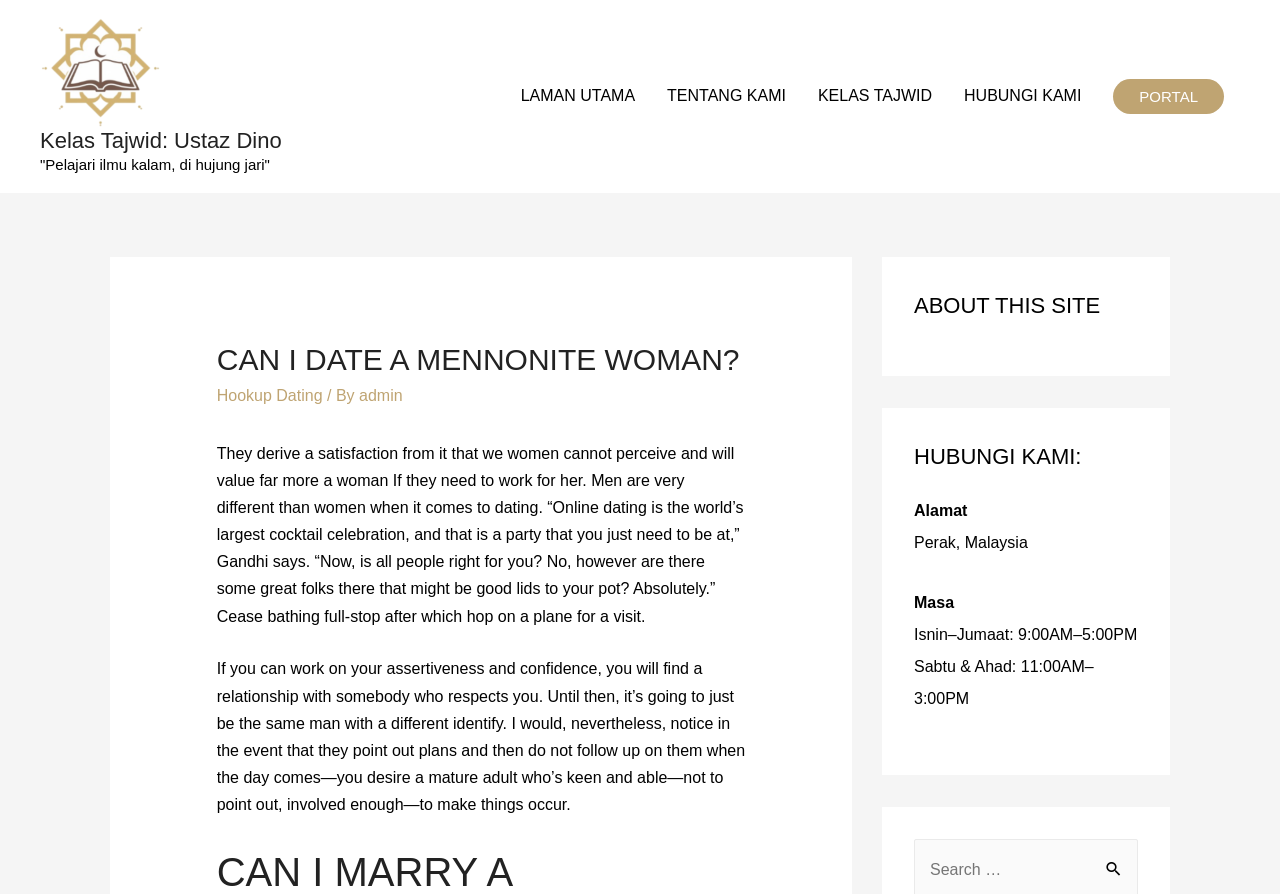Find the bounding box coordinates of the area to click in order to follow the instruction: "Navigate to 'LAMAN UTAMA'".

[0.394, 0.072, 0.509, 0.144]